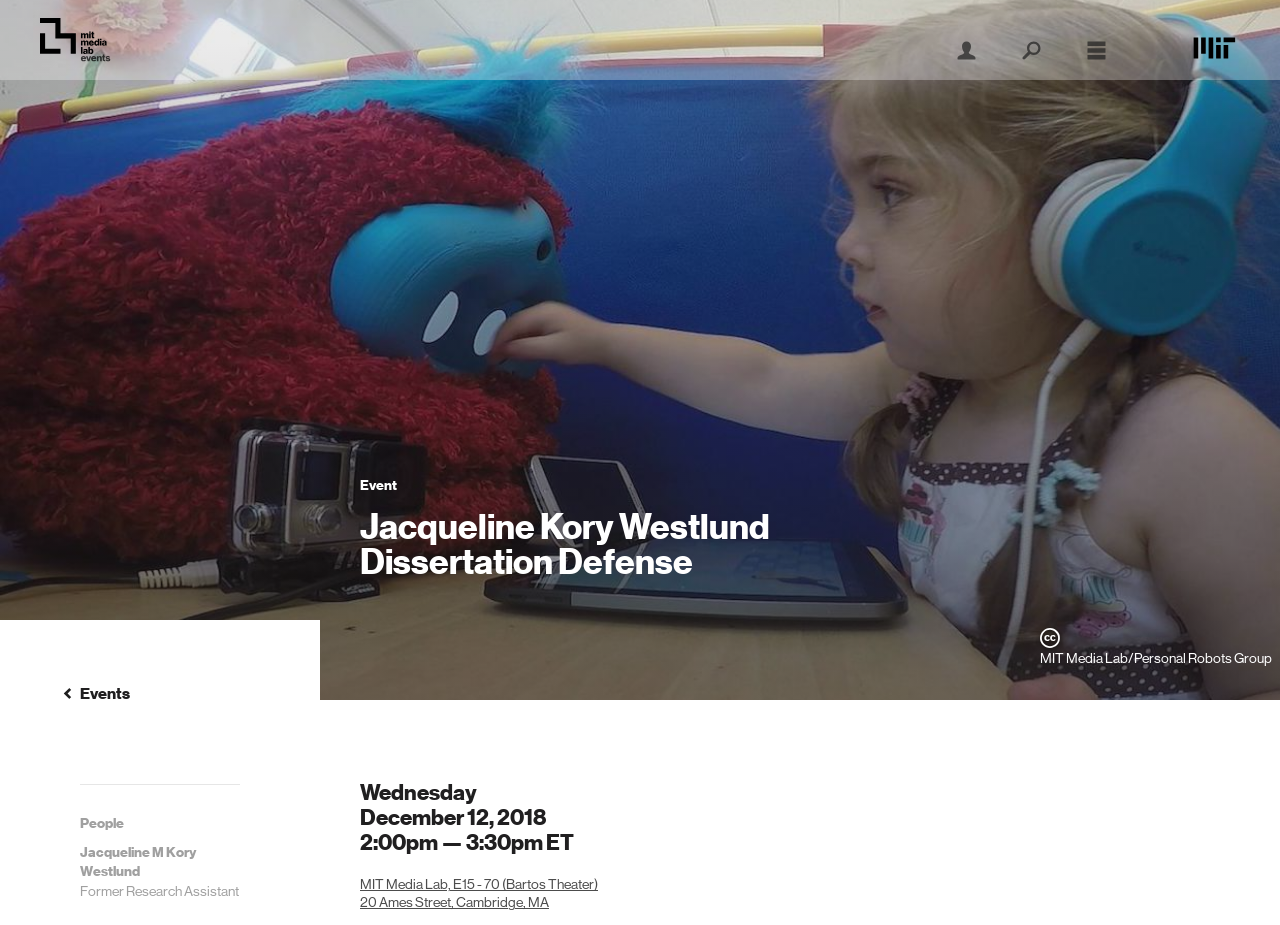Determine the bounding box for the HTML element described here: "Events". The coordinates should be given as [left, top, right, bottom] with each number being a float between 0 and 1.

[0.062, 0.739, 0.188, 0.761]